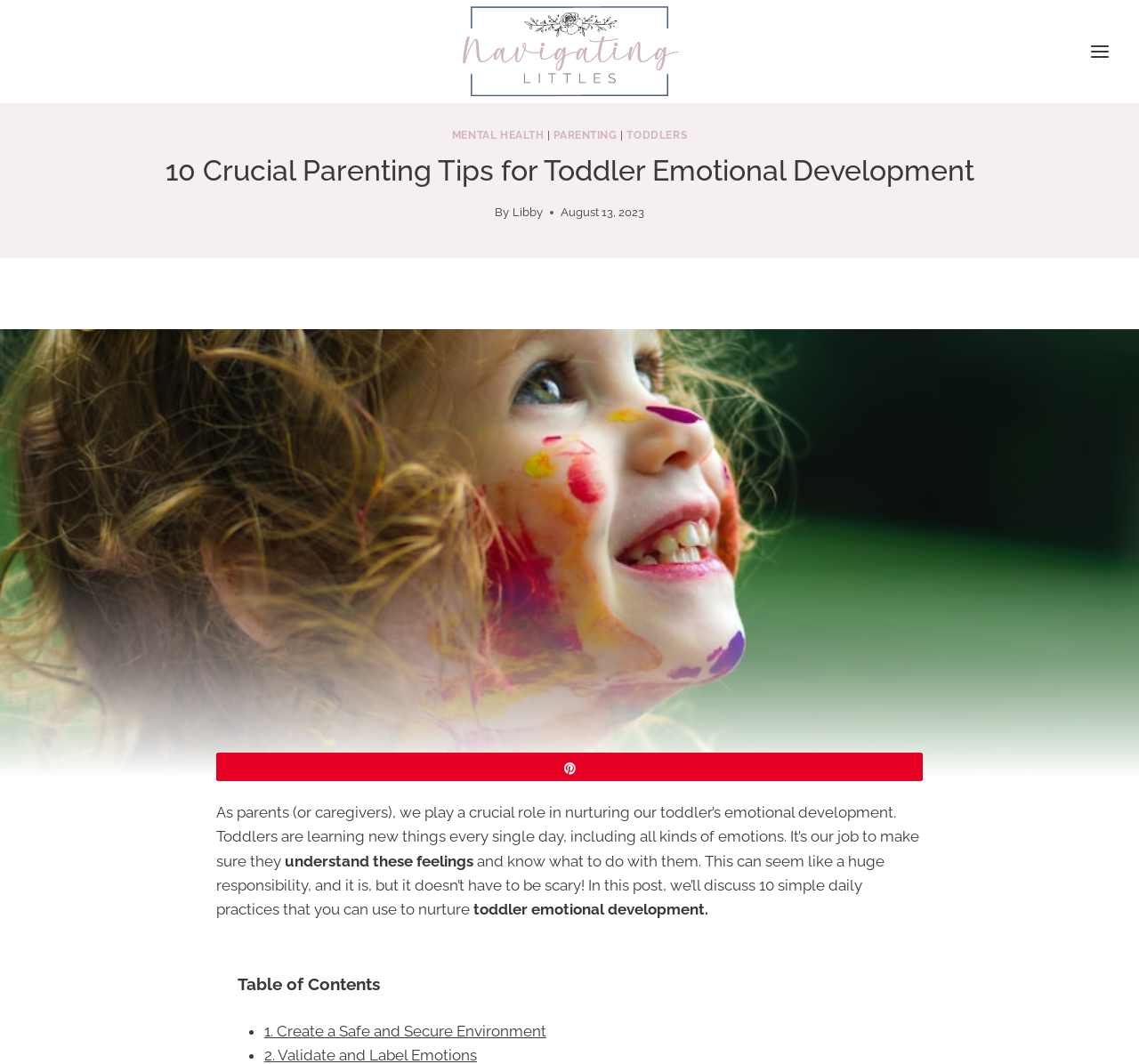Create an in-depth description of the webpage, covering main sections.

This webpage is about nurturing toddler emotional development, with a focus on 10 simple daily practices for parents and caregivers. At the top, there is a menu button on the right side, next to a link. Below this, there are three links labeled "MENTAL HEALTH", "PARENTING", and "TODDLERS", which are aligned horizontally. 

The main title, "10 Crucial Parenting Tips for Toddler Emotional Development", is a heading that spans most of the width of the page. Below this, there is a byline with the author's name, "Libby", and a timestamp indicating the post was published on August 13, 2023.

The main content of the page is accompanied by a large image that takes up most of the page's width, depicting a girl with paint on her body, likely related to teaching emotional development to children. Above the image, there is a link to "A Pin". 

The text begins with a paragraph explaining the importance of nurturing toddler emotional development, followed by a brief introduction to the 10 daily practices that will be discussed in the post. The first practice is listed below, marked with a bullet point, and is titled "1. Create a Safe and Secure Environment".